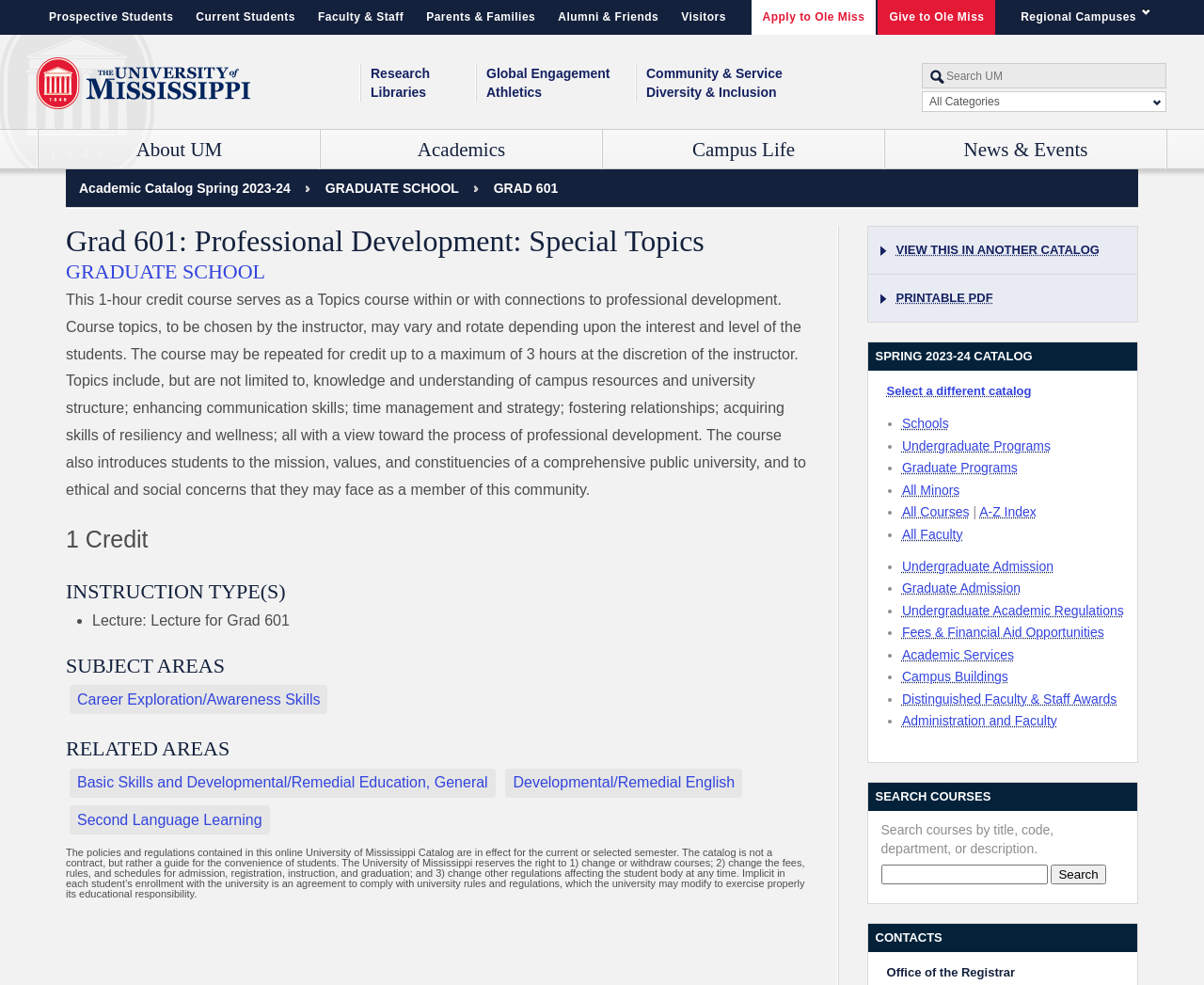What is the purpose of the searchbox?
Based on the screenshot, respond with a single word or phrase.

Search the UM website